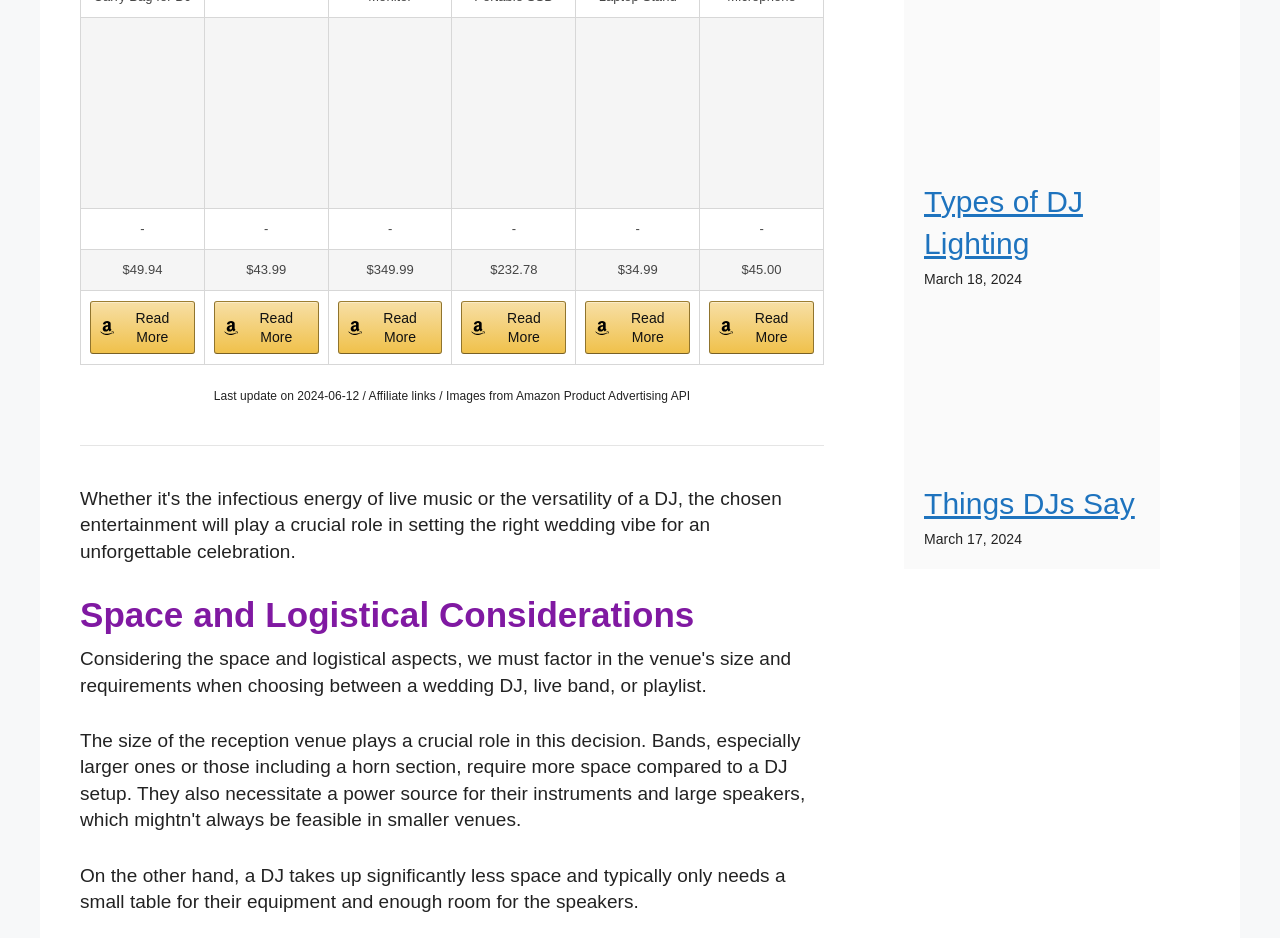Identify the bounding box coordinates of the clickable section necessary to follow the following instruction: "Read about things DJs say". The coordinates should be presented as four float numbers from 0 to 1, i.e., [left, top, right, bottom].

[0.722, 0.519, 0.887, 0.554]